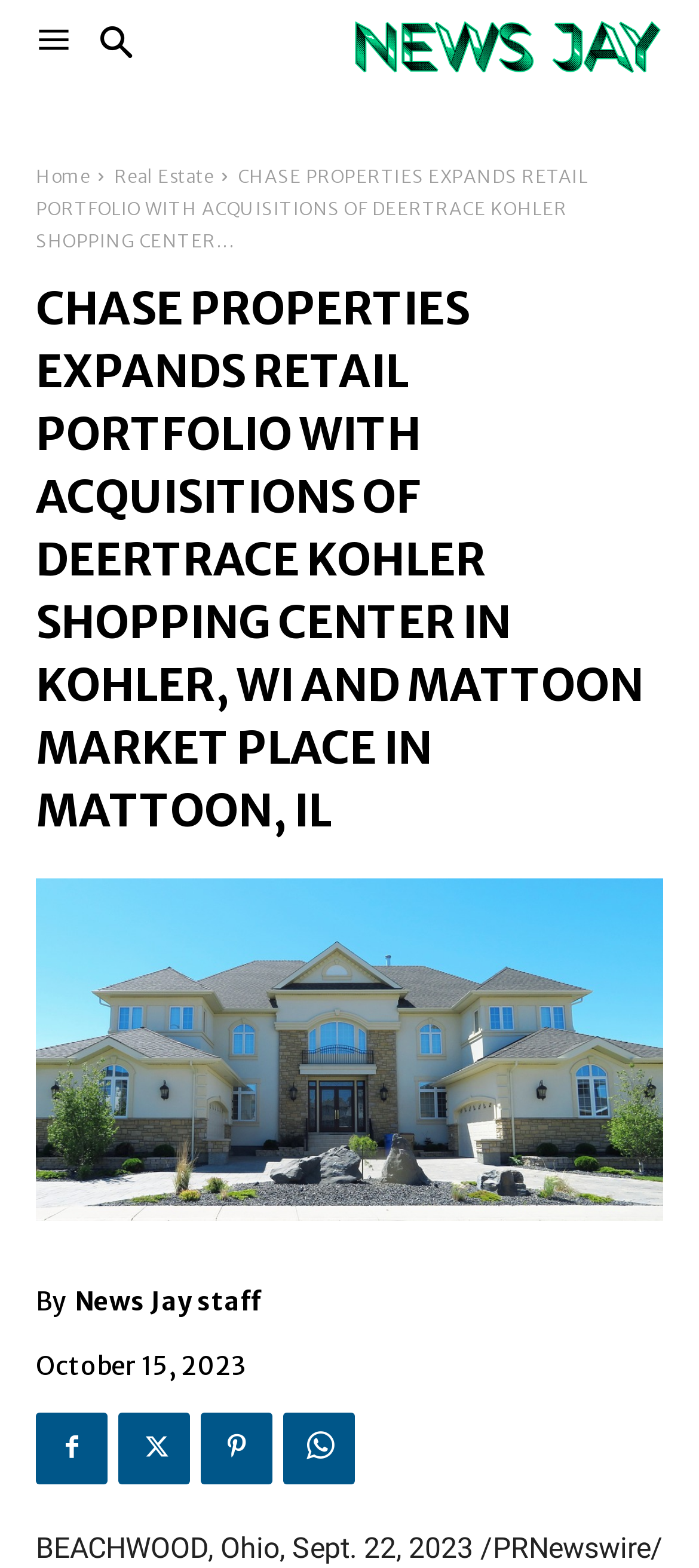Provide a comprehensive caption for the webpage.

The webpage appears to be a news article or press release from Chase Properties, a real estate investment and management firm. At the top of the page, there is a large heading that announces the successful acquisitions of Deertrace Kohler and Mattoon Marketplace. Below this heading, there is a small image on the left side, and a link to "News Jay" on the right side, accompanied by a small image of "News Jay".

The main content of the article is divided into two sections. The first section is a brief summary of the acquisitions, which is located in the middle of the page. The second section, located at the bottom of the page, provides more details about the acquisitions, including the date of the announcement, September 22, 2023, and the location, Beachwood, Ohio.

There are several links and icons scattered throughout the page. At the top right corner, there are links to "Home" and "Real Estate". At the bottom of the page, there are links to "News Jay staff" and several social media icons, including Facebook, Twitter, LinkedIn, and Email.

The page also features a few images, including a large image at the bottom of the page that appears to be related to the acquisitions. Overall, the page has a simple and clean layout, with a focus on presenting the news and information about Chase Properties' acquisitions.